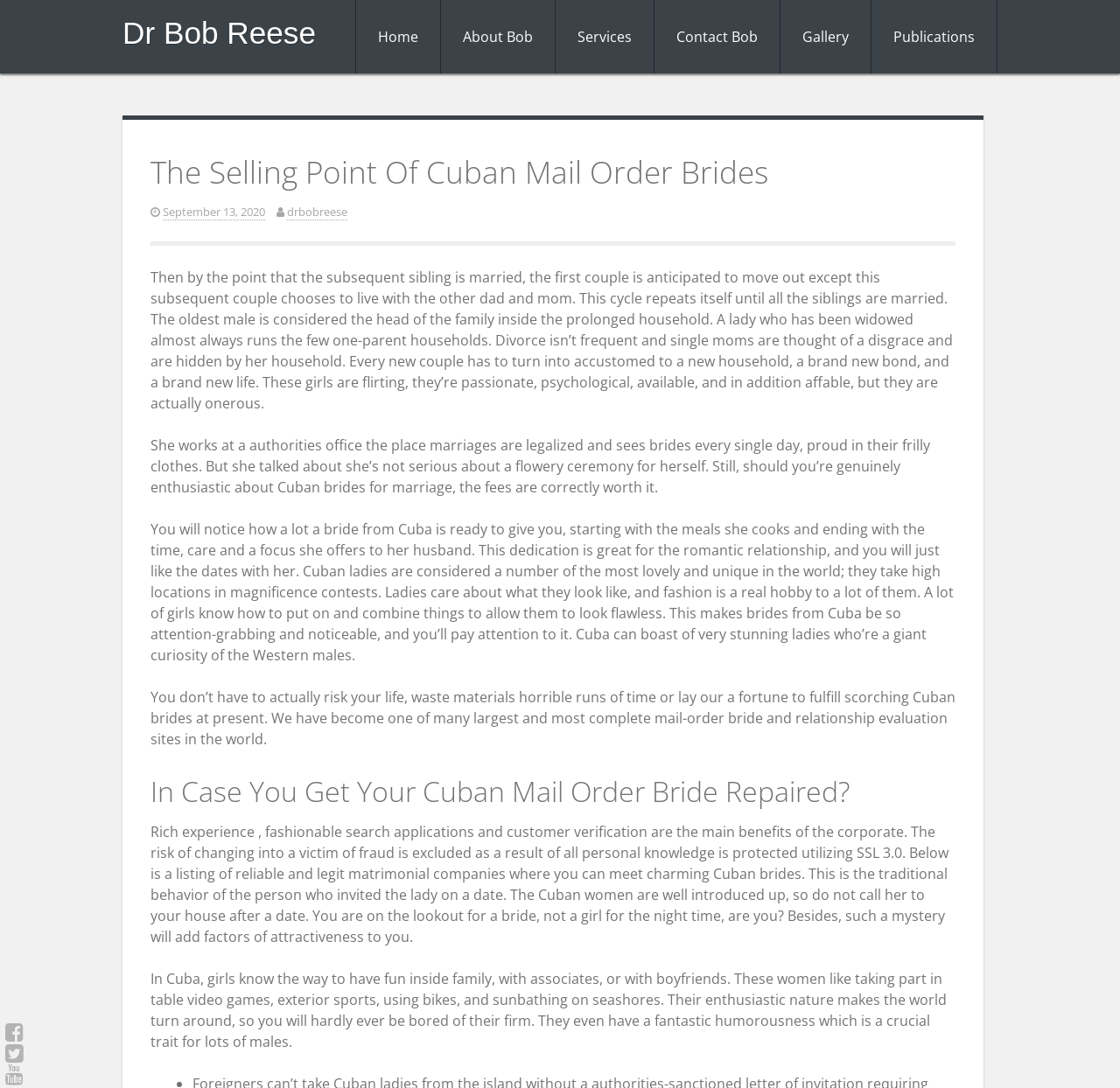Locate and extract the text of the main heading on the webpage.

Dr Bob Reese